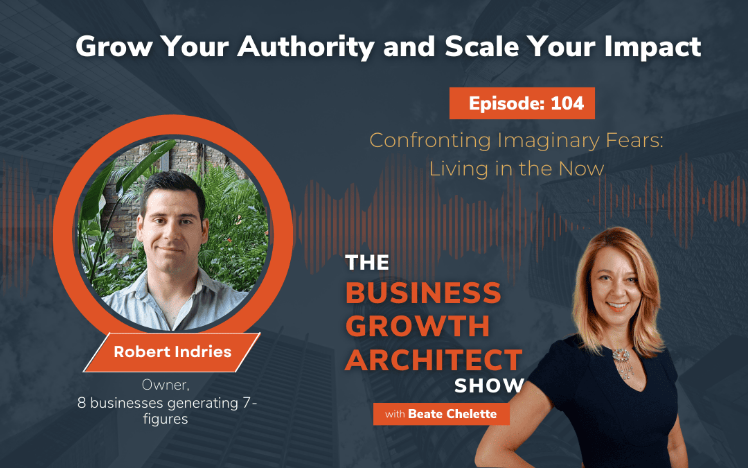Offer a detailed narrative of what is shown in the image.

In this engaging visual designed for Episode 104 of "The Business Growth Architect Show," titled "Confronting Imaginary Fears: Living in the Now," we see featured guest Robert Indries, a successful entrepreneur known for operating eight businesses that generate seven-figure revenues. The image portrays him alongside host Beate Chelette, highlighting their discussion on overcoming fears and the significance of being present in the moment. An audio waveform graphic underscores the podcast theme, visually representing the dialogue's dynamism. This episode focuses on the psychological aspects of fear and practical strategies to turn fear into productivity, encouraging listeners to embrace a mindset of living in the now for personal and professional growth.